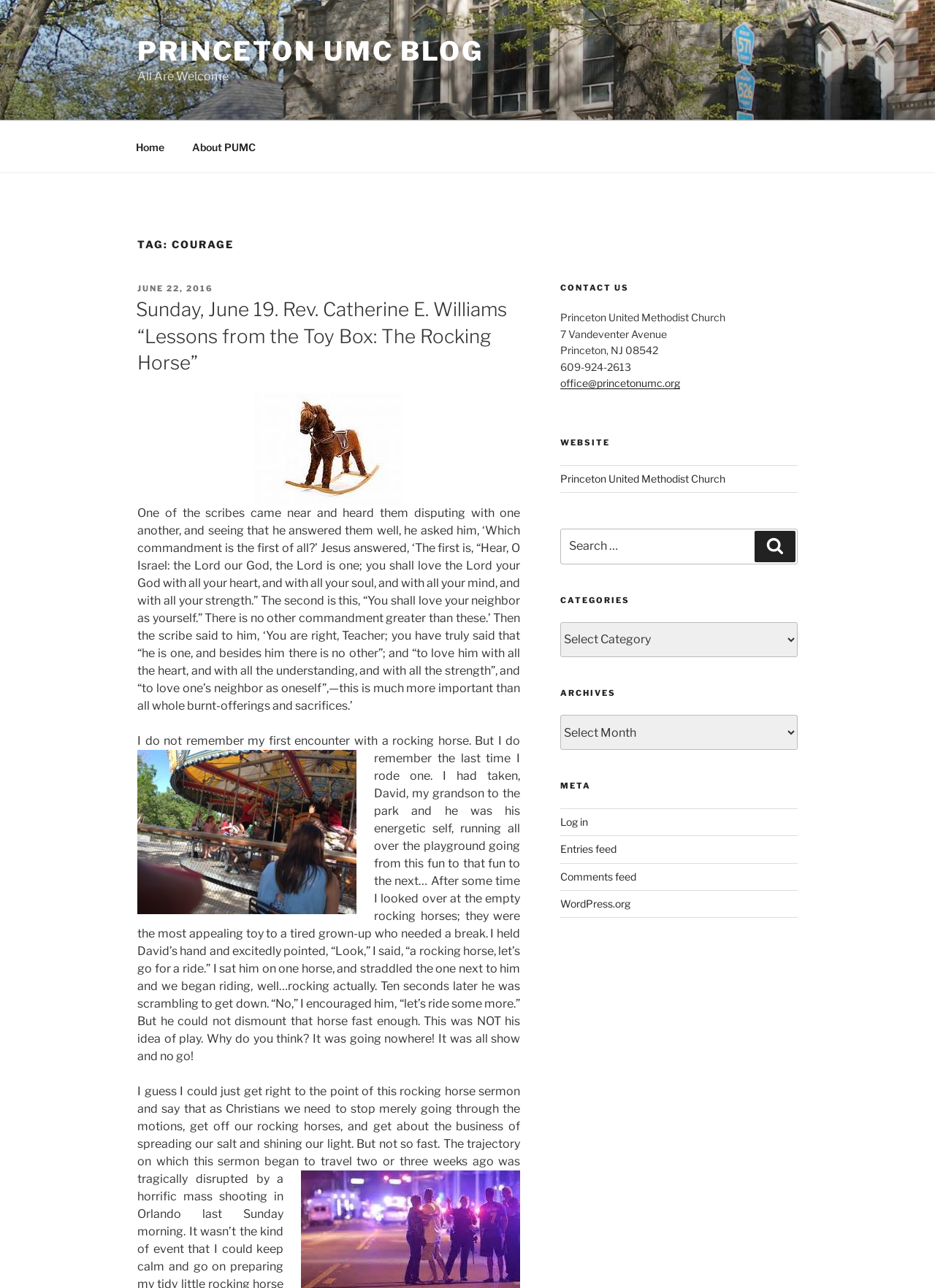Give a concise answer using only one word or phrase for this question:
What is the name of the author of the sermon?

Rev. Catherine E. Williams